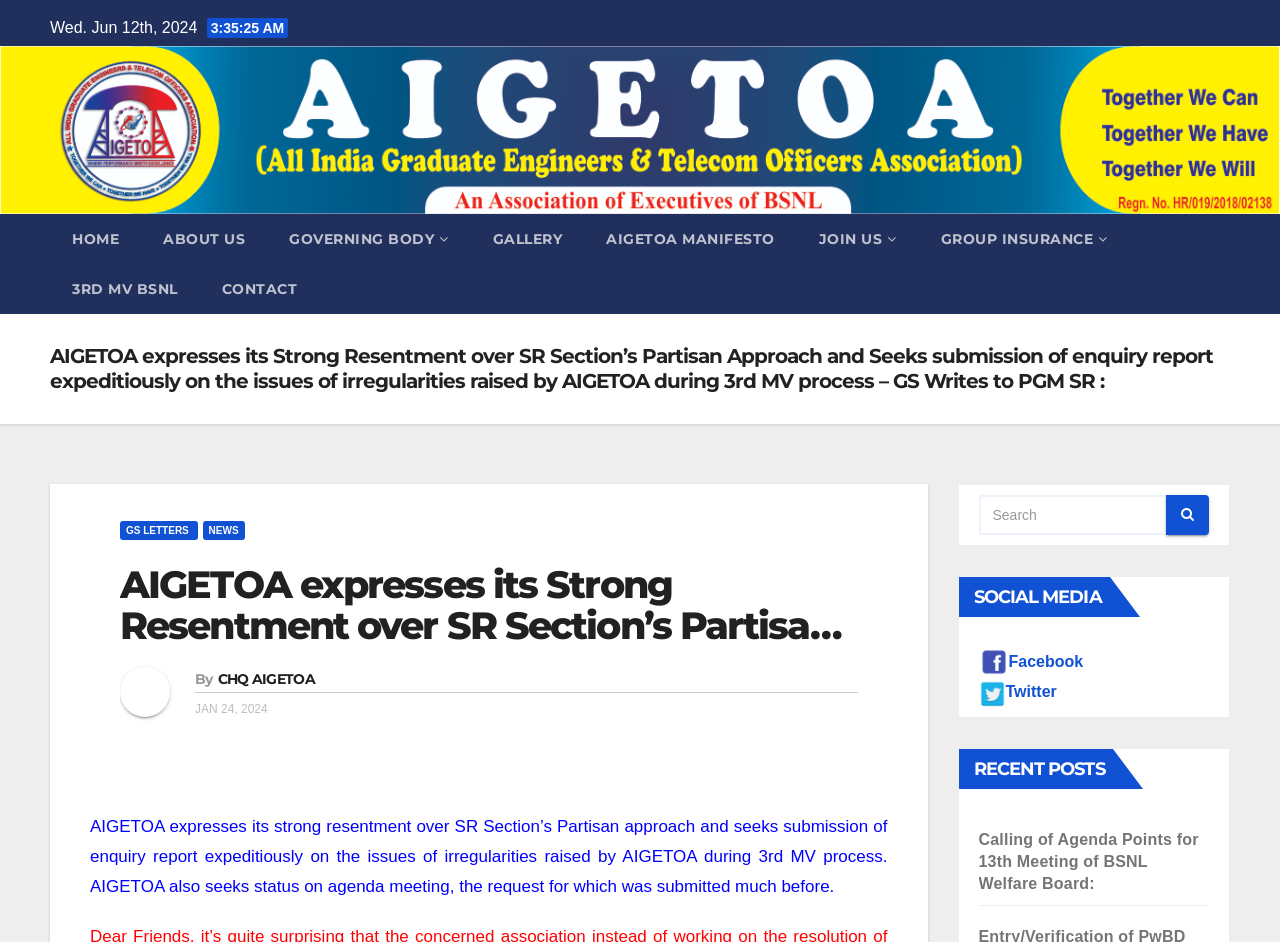Please identify the bounding box coordinates of the element's region that should be clicked to execute the following instruction: "Search for something". The bounding box coordinates must be four float numbers between 0 and 1, i.e., [left, top, right, bottom].

[0.764, 0.525, 0.912, 0.567]